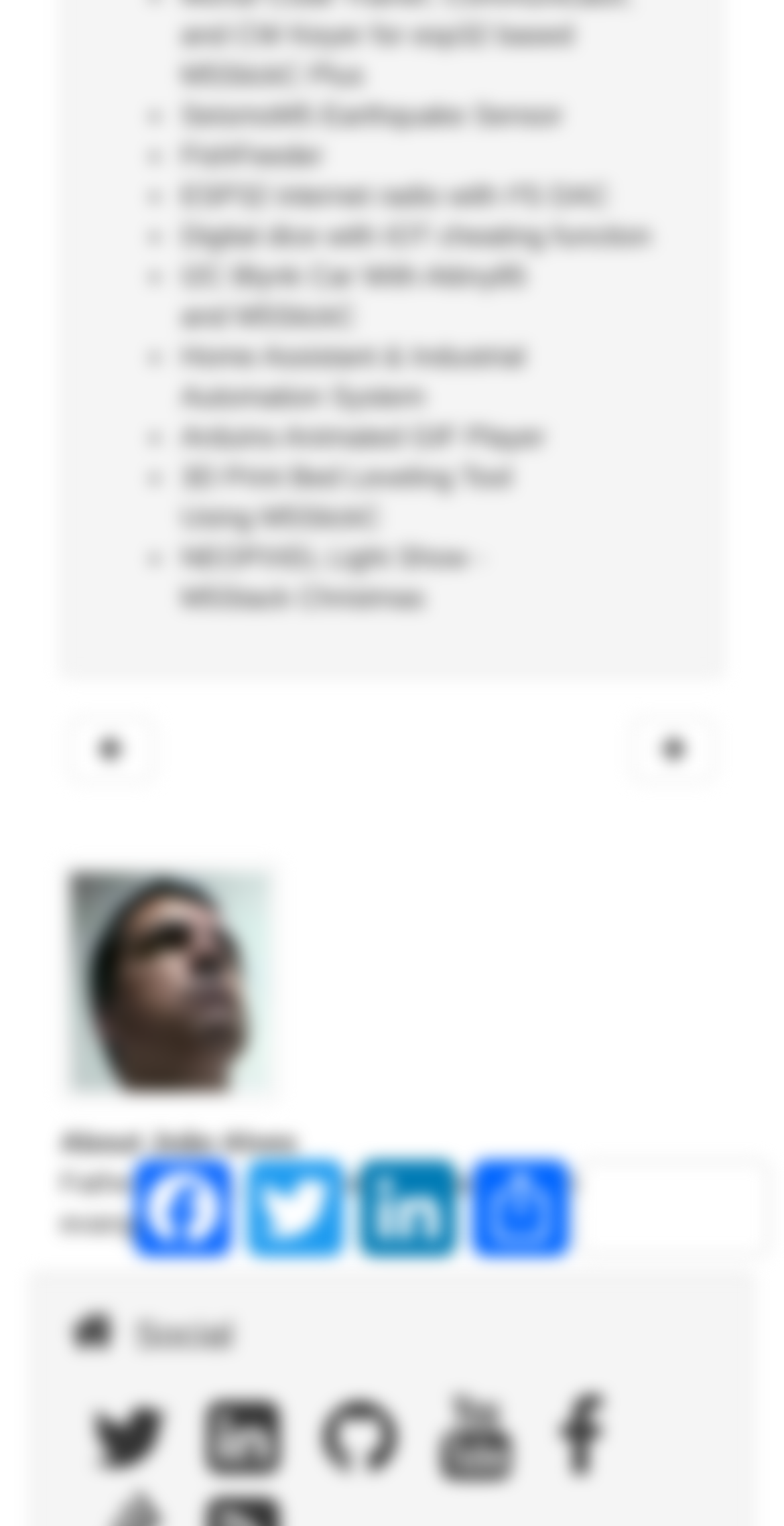Please respond in a single word or phrase: 
What is the profession of João Alves?

Maker, Computer Geek